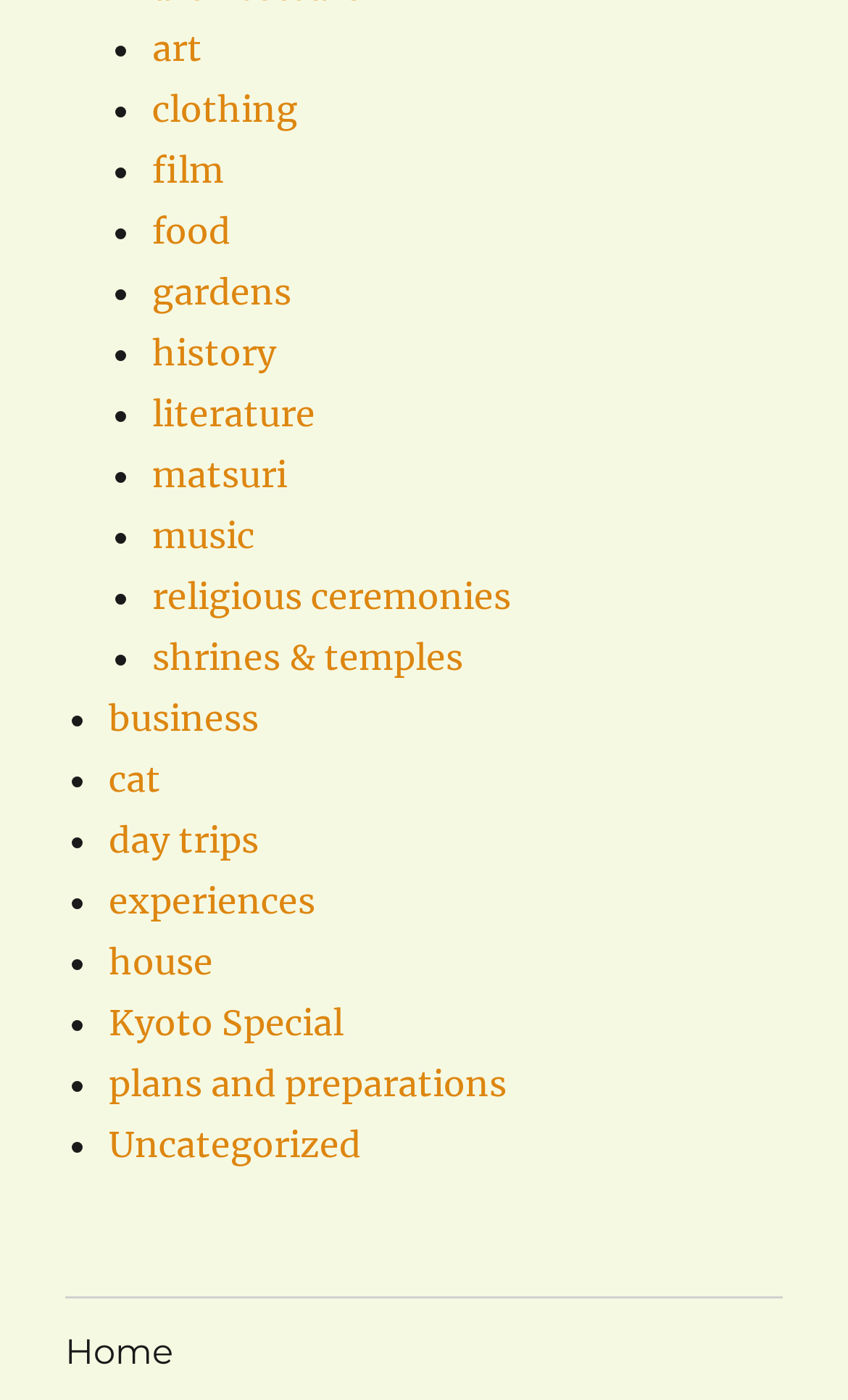How many categories are listed?
Using the image, give a concise answer in the form of a single word or short phrase.

20